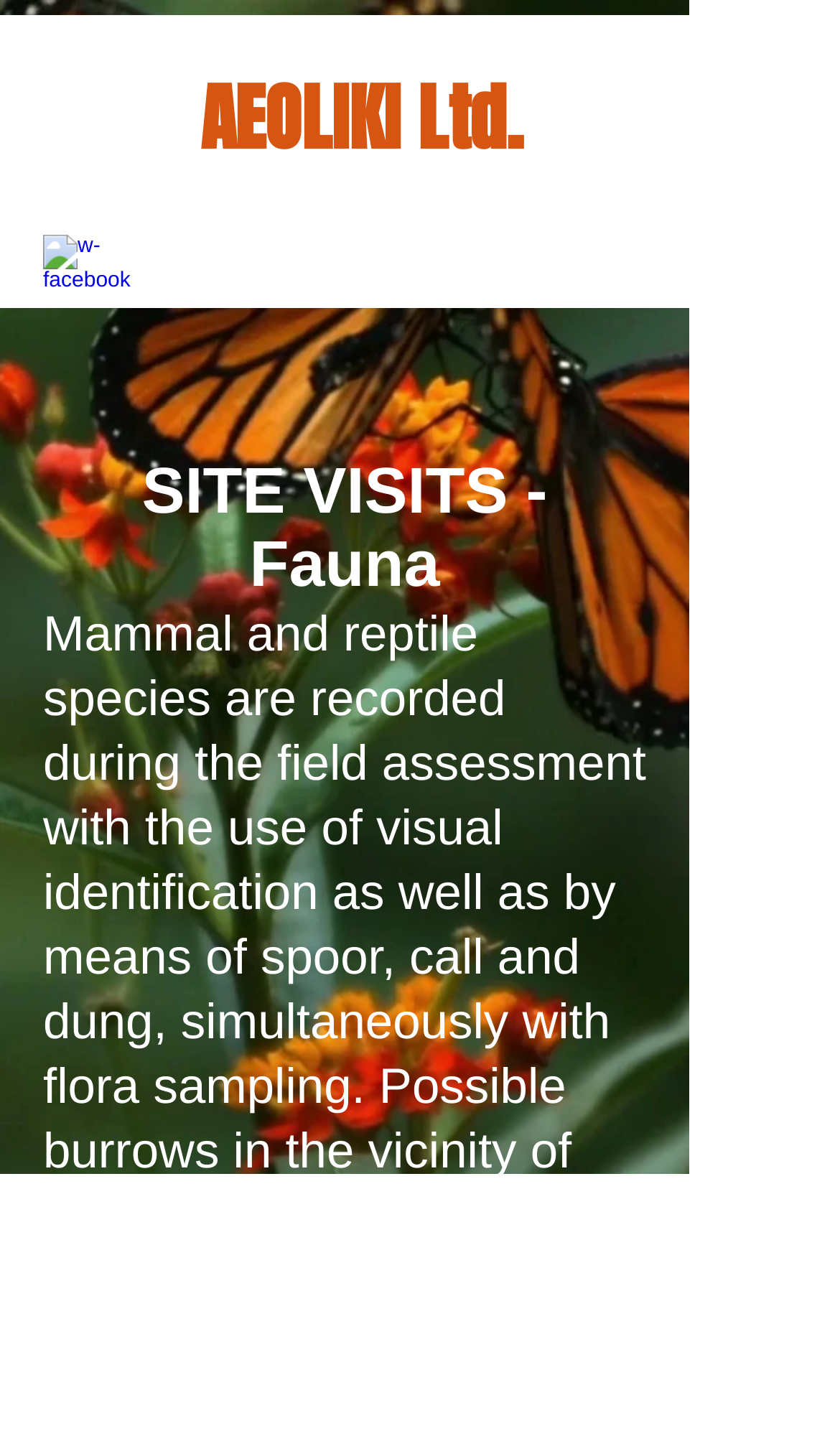Determine the primary headline of the webpage.

​ AEOLIKI Ltd.